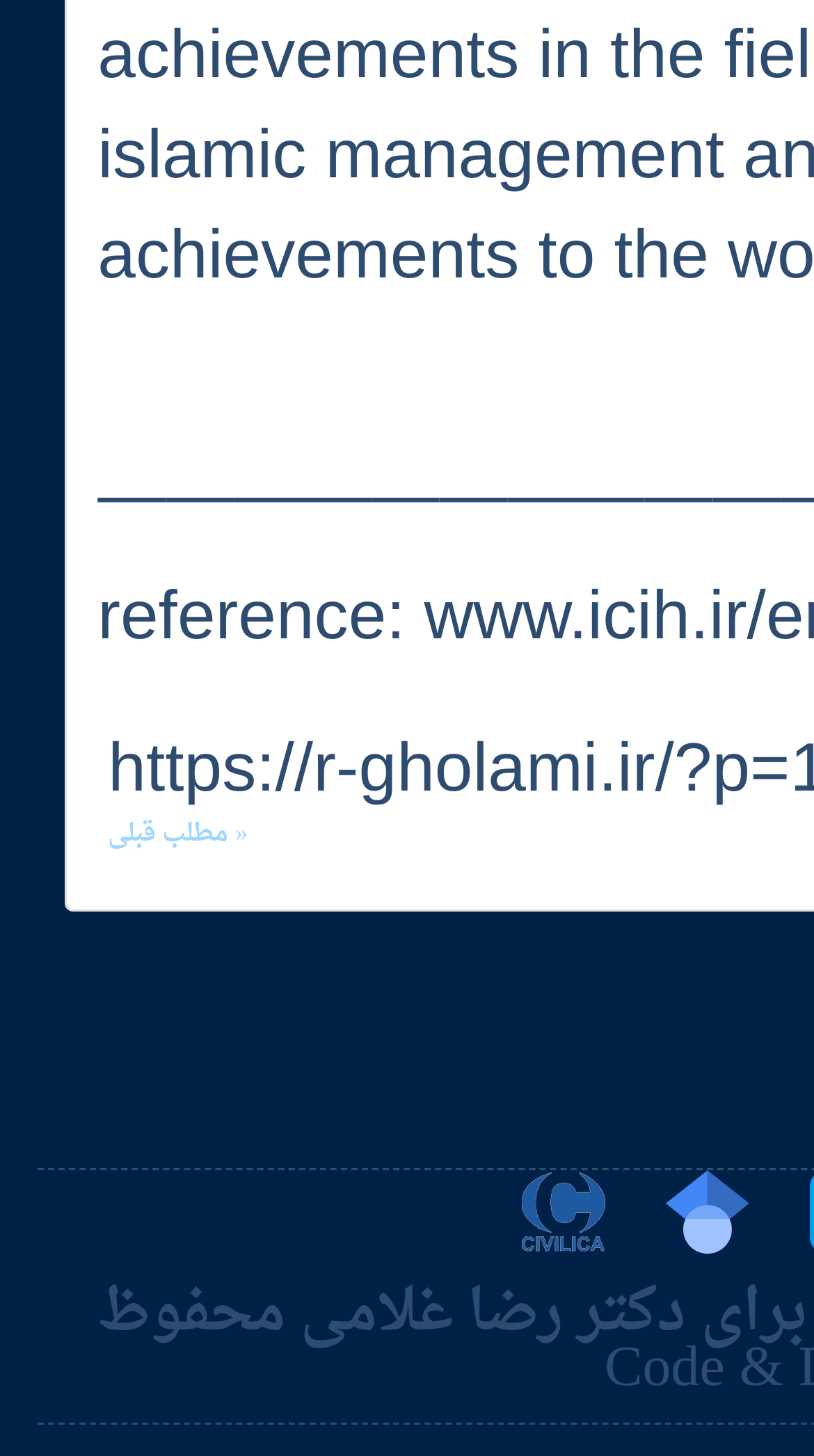Provide the bounding box coordinates of the HTML element this sentence describes: "« مطلب قبلی". The bounding box coordinates consist of four float numbers between 0 and 1, i.e., [left, top, right, bottom].

[0.107, 0.565, 0.33, 0.582]